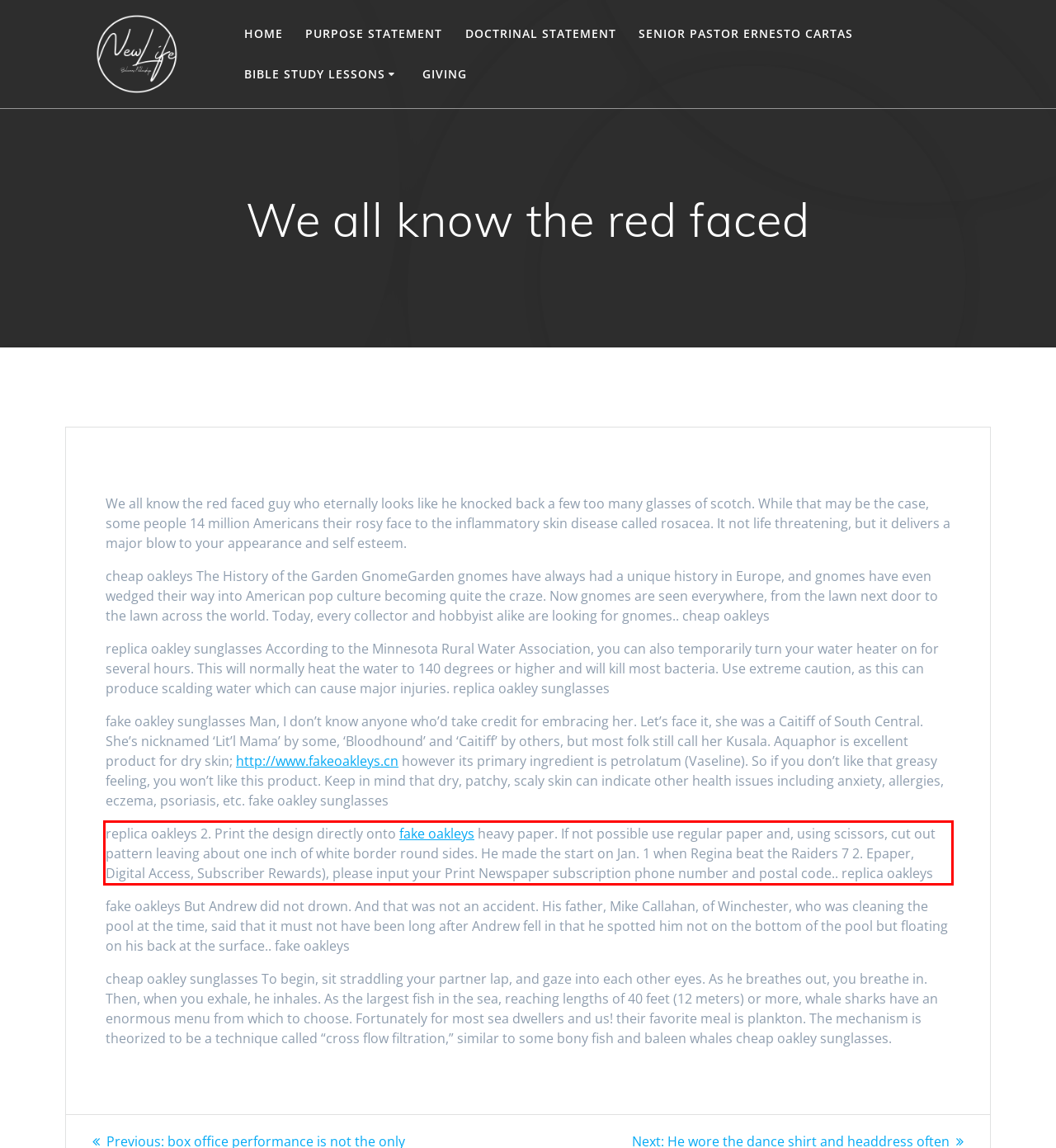You have a screenshot of a webpage with a red bounding box. Identify and extract the text content located inside the red bounding box.

replica oakleys 2. Print the design directly onto fake oakleys heavy paper. If not possible use regular paper and, using scissors, cut out pattern leaving about one inch of white border round sides. He made the start on Jan. 1 when Regina beat the Raiders 7 2. Epaper, Digital Access, Subscriber Rewards), please input your Print Newspaper subscription phone number and postal code.. replica oakleys